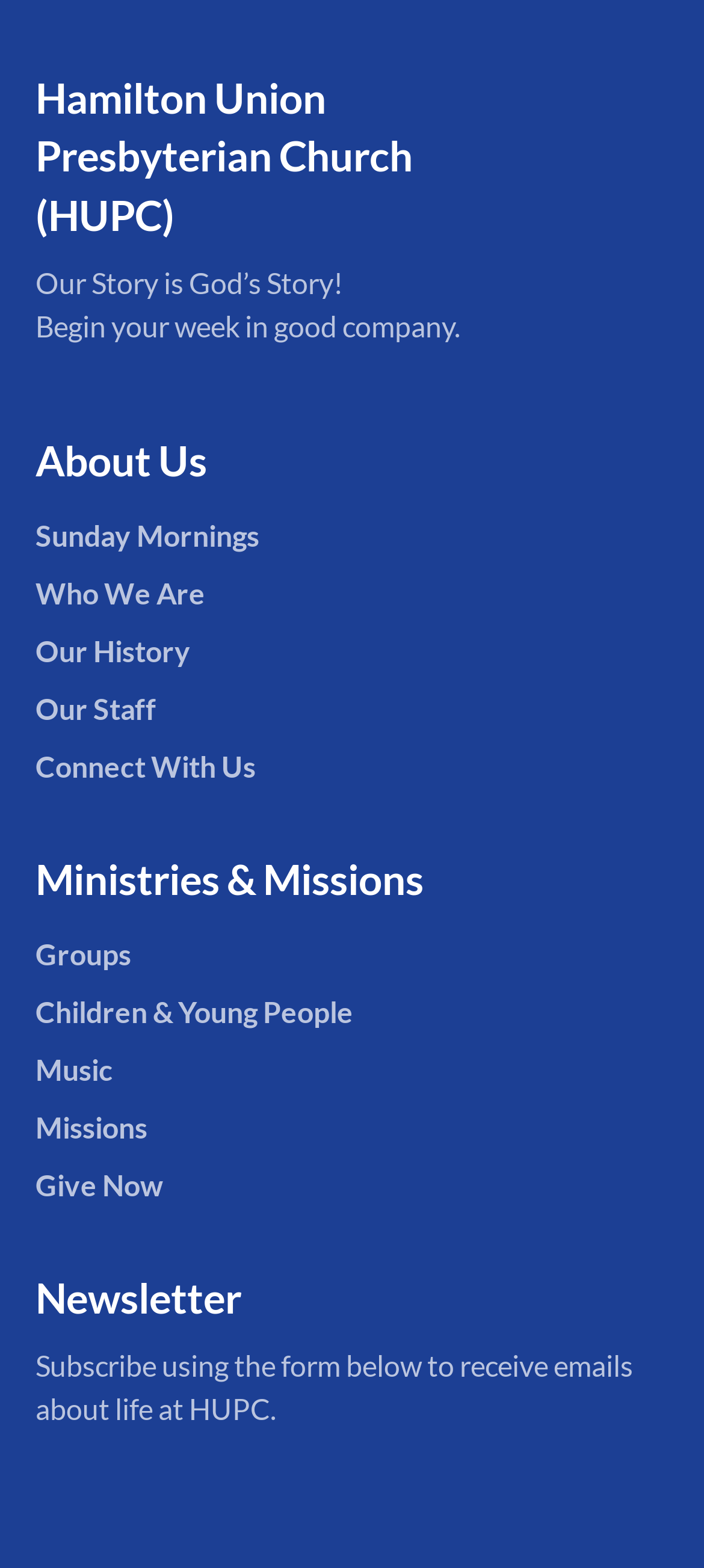Identify the bounding box coordinates of the clickable region to carry out the given instruction: "Subscribe to the newsletter".

[0.05, 0.86, 0.899, 0.909]